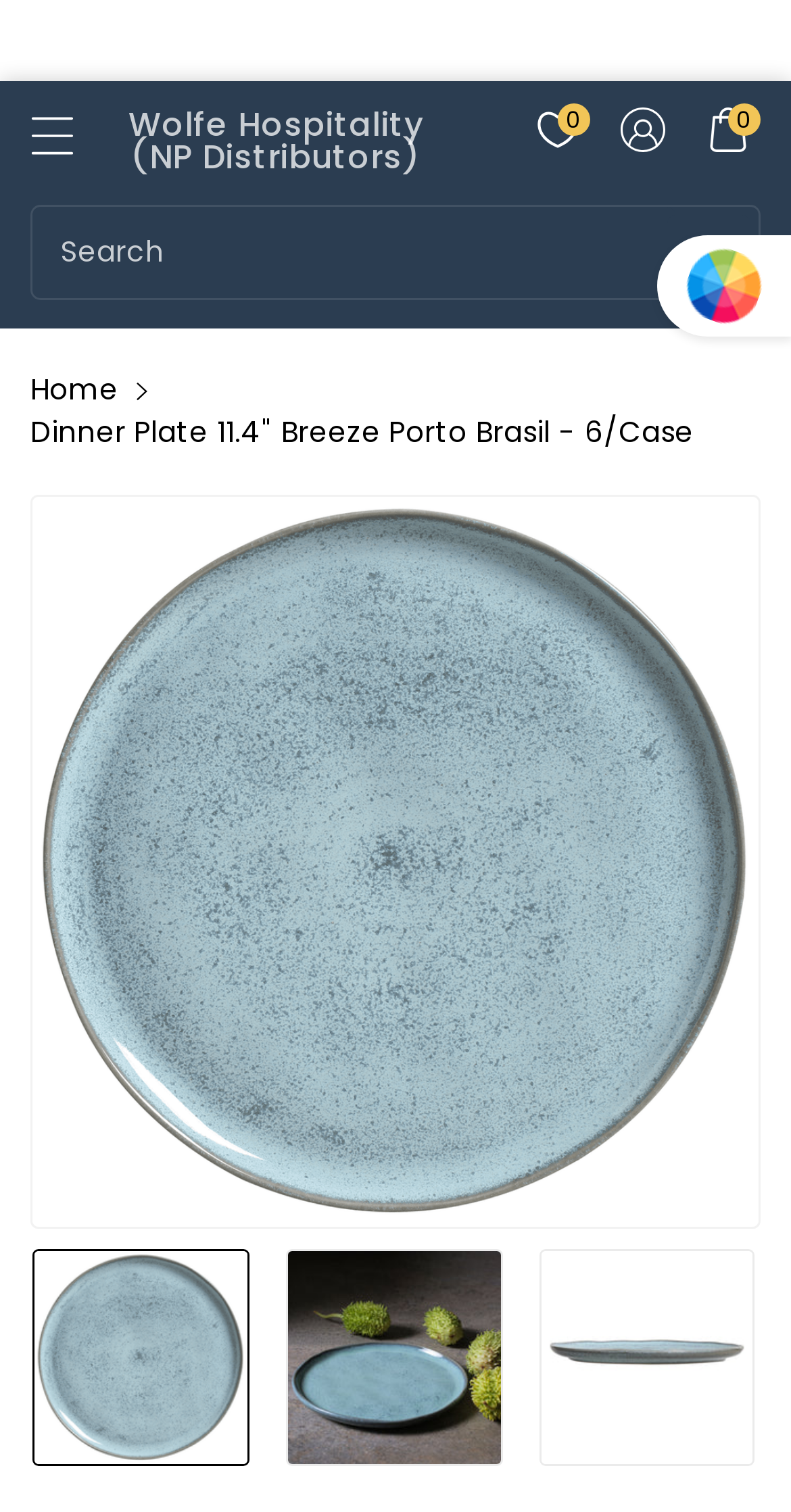Provide a short answer to the following question with just one word or phrase: Can users log in to the webpage?

Yes